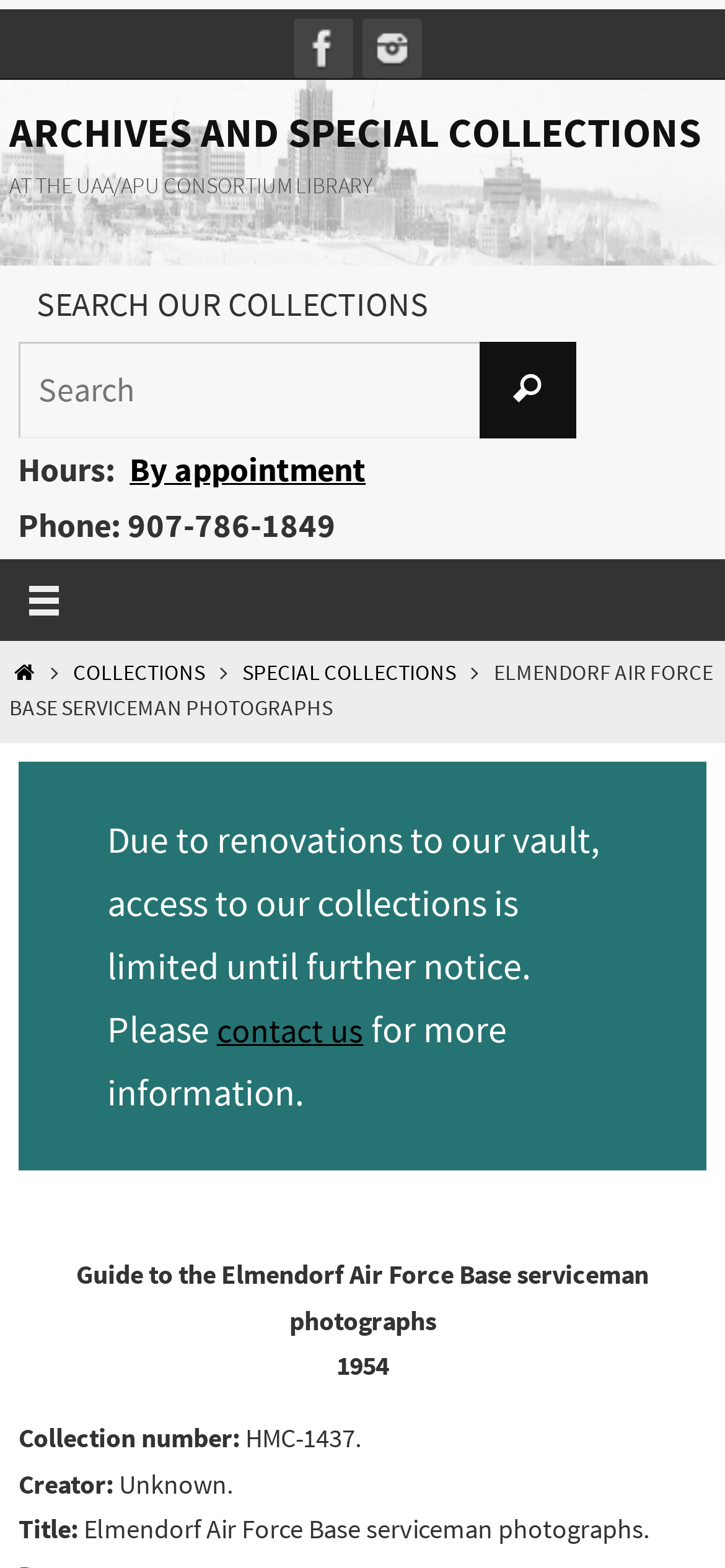Please give the bounding box coordinates of the area that should be clicked to fulfill the following instruction: "Search for collections". The coordinates should be in the format of four float numbers from 0 to 1, i.e., [left, top, right, bottom].

[0.025, 0.218, 0.794, 0.279]